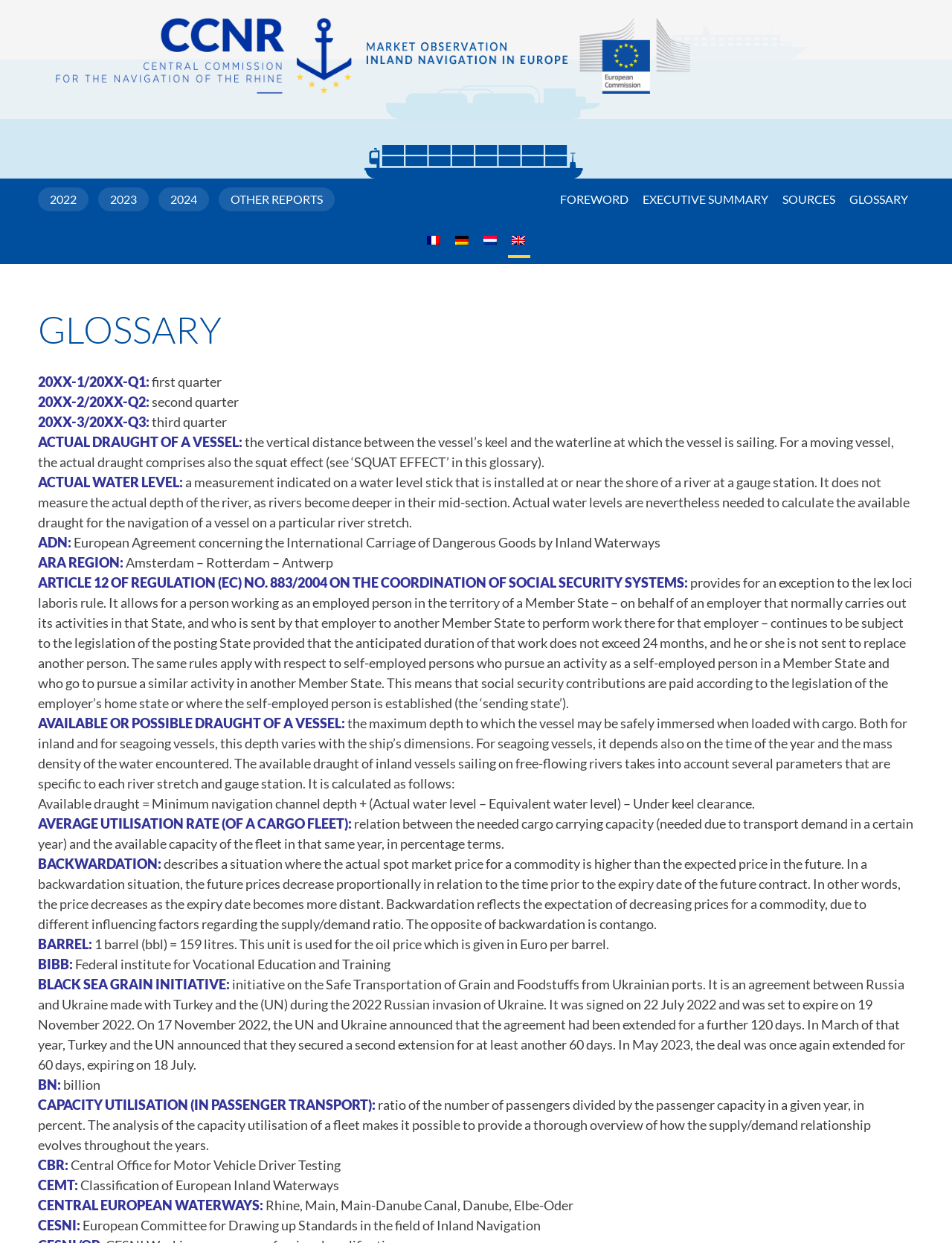Bounding box coordinates are to be given in the format (top-left x, top-left y, bottom-right x, bottom-right y). All values must be floating point numbers between 0 and 1. Provide the bounding box coordinate for the UI element described as: Other reports

[0.23, 0.151, 0.352, 0.17]